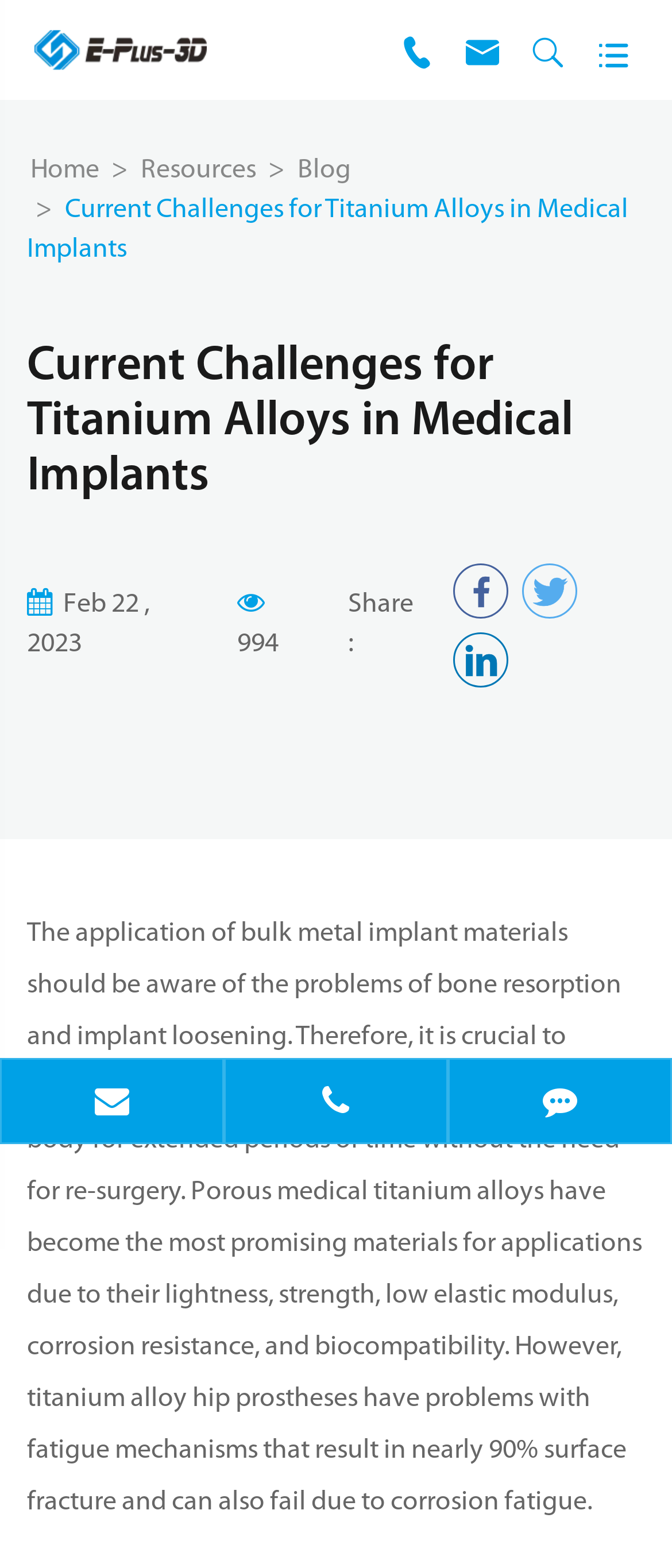Please provide a short answer using a single word or phrase for the question:
How many views does this article have?

994